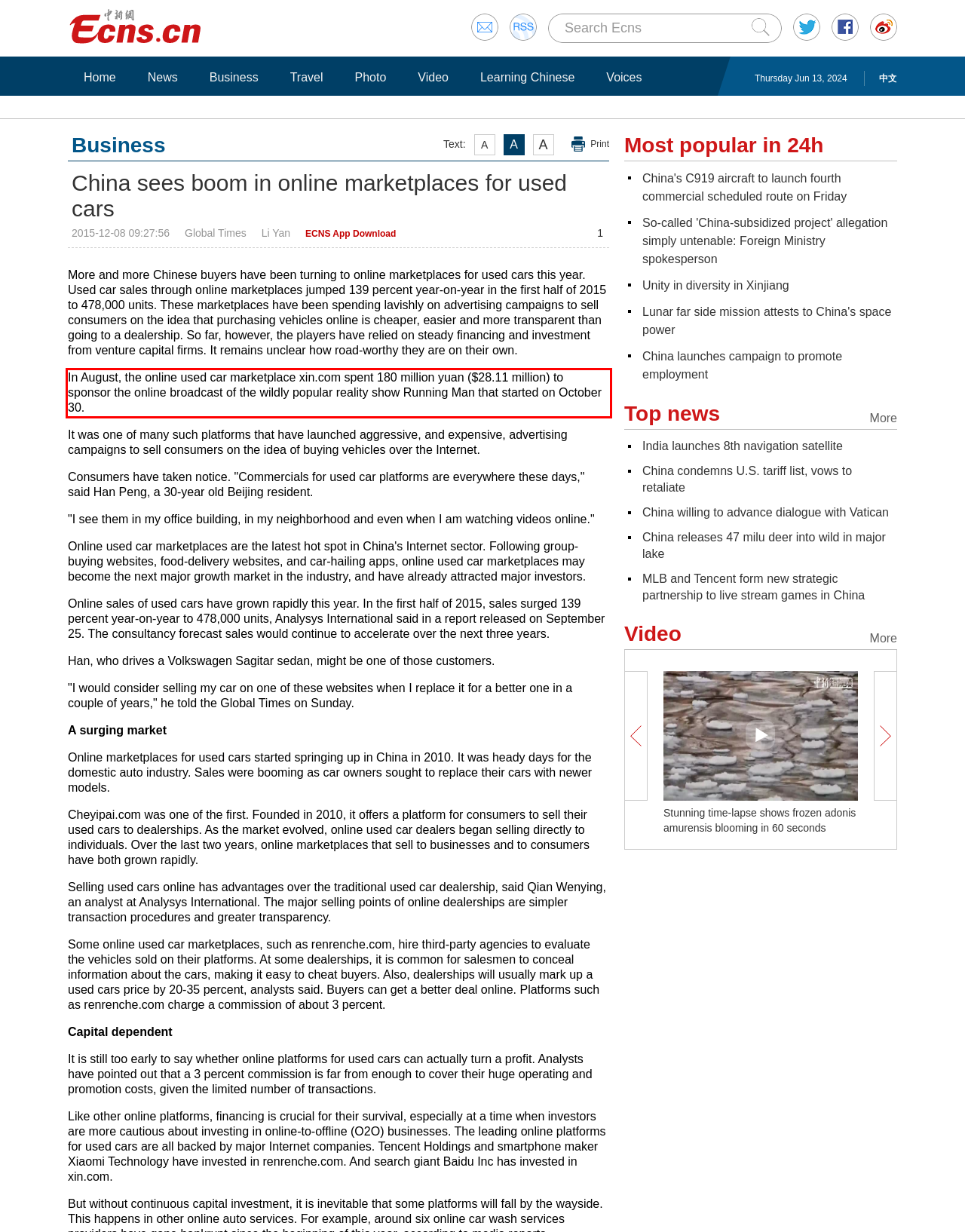Please recognize and transcribe the text located inside the red bounding box in the webpage image.

In August, the online used car marketplace xin.com spent 180 million yuan ($28.11 million) to sponsor the online broadcast of the wildly popular reality show Running Man that started on October 30.